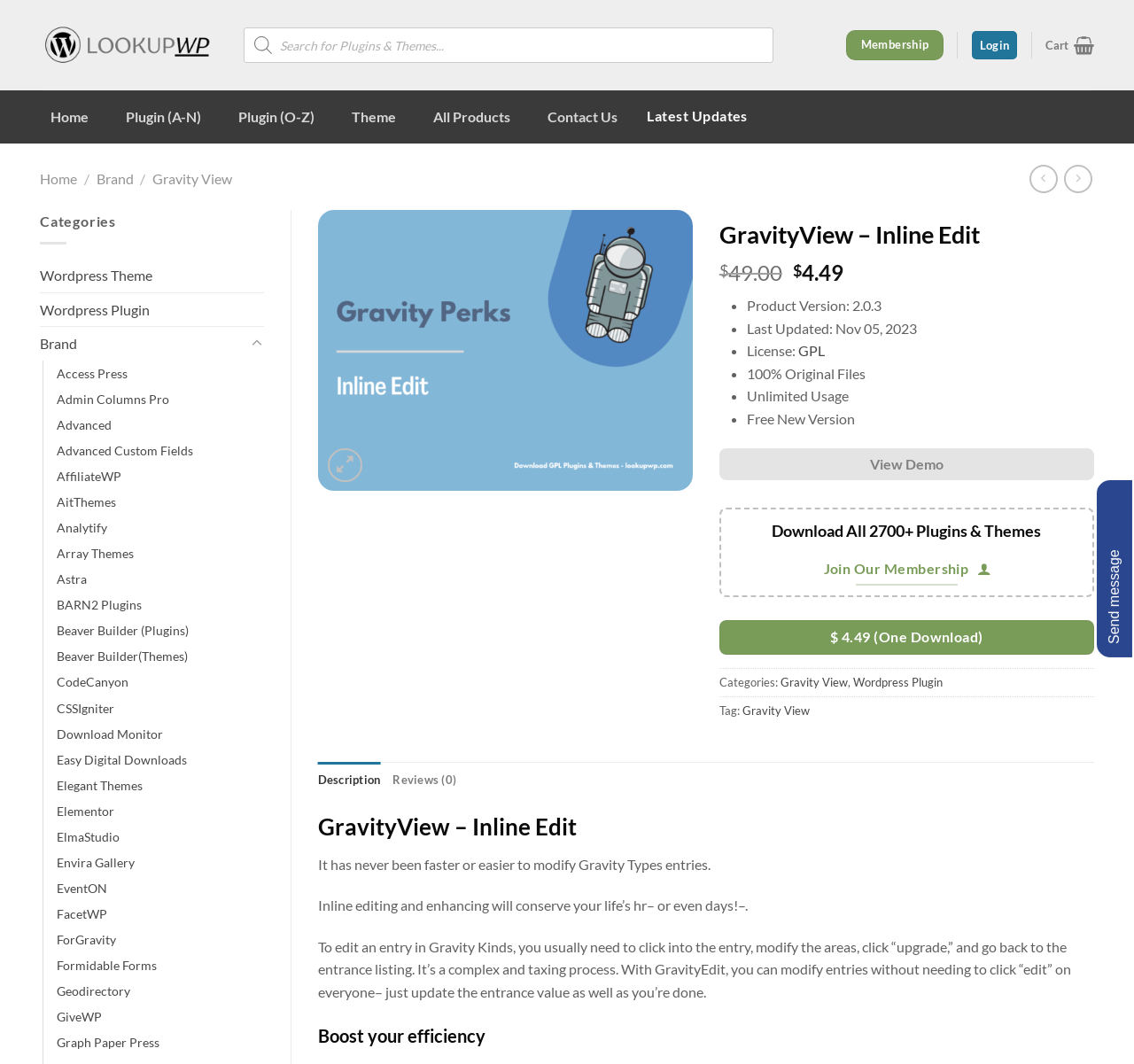Specify the bounding box coordinates of the element's region that should be clicked to achieve the following instruction: "Search for products". The bounding box coordinates consist of four float numbers between 0 and 1, in the format [left, top, right, bottom].

[0.215, 0.026, 0.682, 0.059]